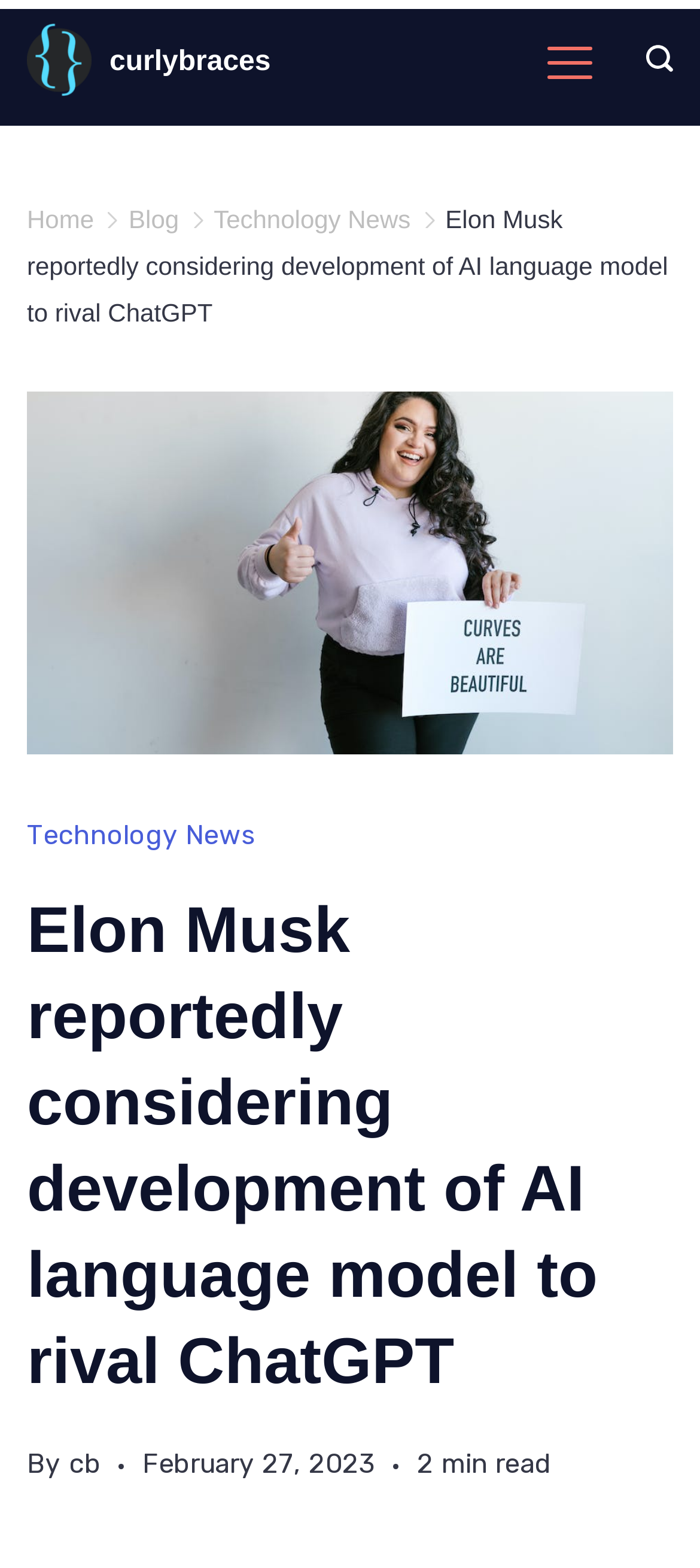Determine the bounding box of the UI component based on this description: "cb". The bounding box coordinates should be four float values between 0 and 1, i.e., [left, top, right, bottom].

[0.099, 0.924, 0.144, 0.944]